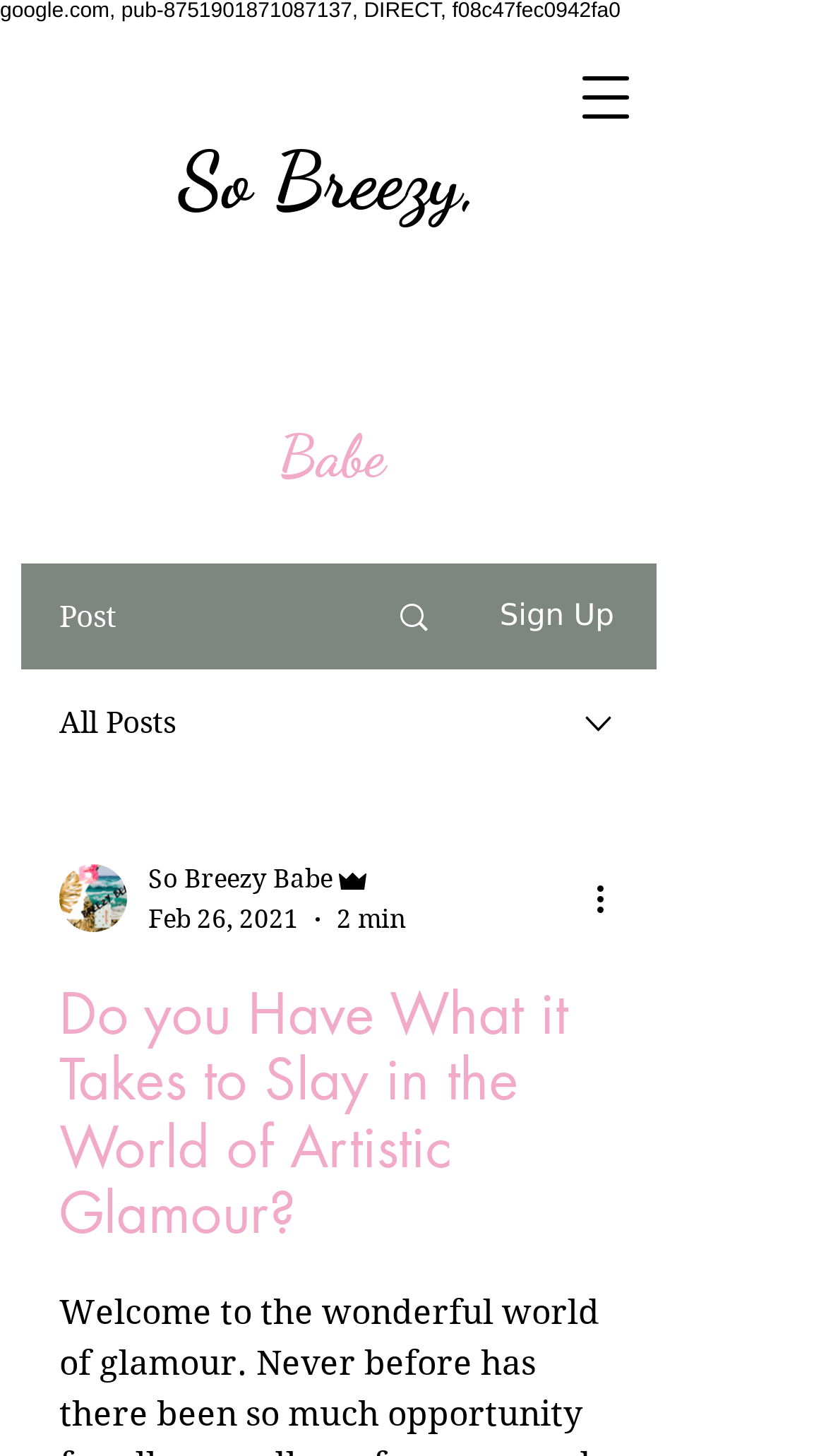Describe the entire webpage, focusing on both content and design.

The webpage appears to be a blog or article page focused on the world of artistic glamour. At the top, there is a header with a title "Do you Have What it Takes to Slay in the World of Artistic Glamour?" which is also the main heading of the page. Below the title, there is a navigation menu button on the top right corner, which can be opened to reveal more options.

On the top left corner, there is a small text "google.com, pub-8751901871087137, DIRECT, f08c47fec0942fa0" which seems to be an advertisement or publisher information. Next to it, there is a link "So Breezy," which is positioned slightly below the top edge of the page.

The main content of the page is divided into sections. On the left side, there is a section with a link "Babe" and a button "Post" below it. Next to the button, there is an image, and below the image, there is a "Sign Up" button. On the right side of this section, there is a text "All Posts" and an image below it.

Below this section, there is a combobox with a writer's picture and a dropdown menu that contains the author's name "So Breezy Babe", their role "Admin", and the date and time of the post "Feb 26, 2021, 2 min". There is also a "More actions" button with an image next to it.

The page has a total of 5 images, 7 links, 4 buttons, and 1 combobox. The layout is organized, with clear headings and concise text, making it easy to navigate and read.